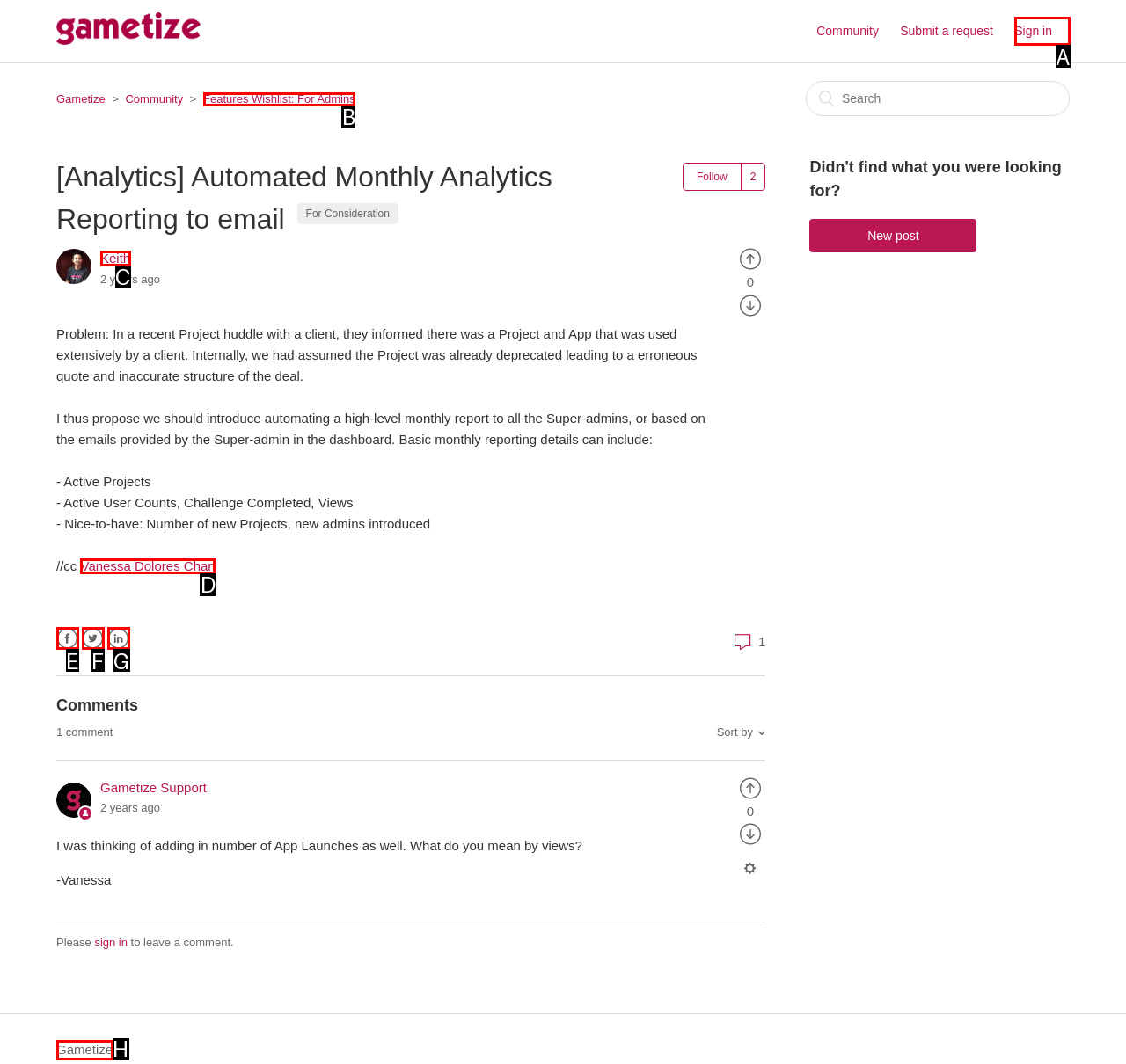Match the description: input value="Name *" name="author" to one of the options shown. Reply with the letter of the best match.

None